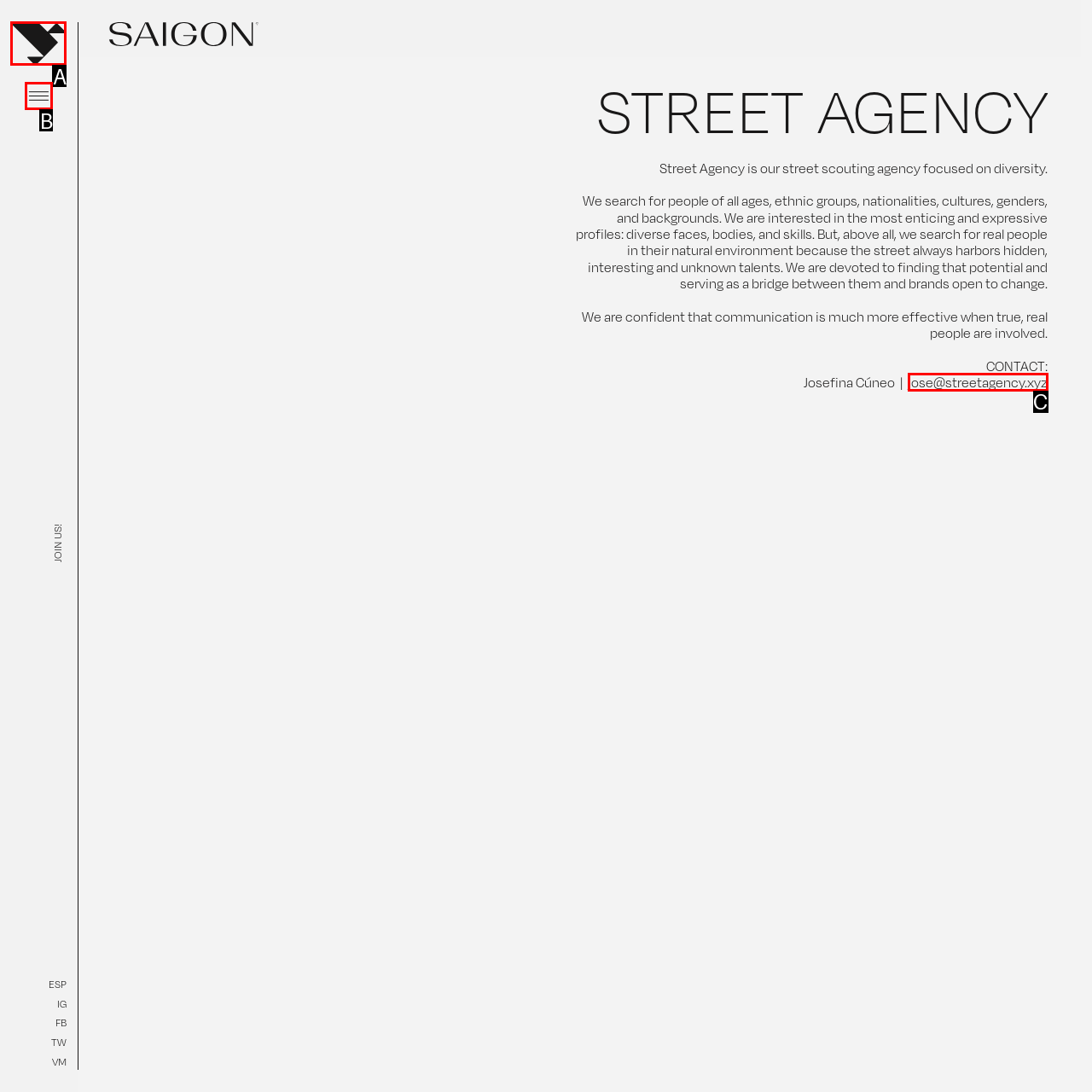Identify the option that corresponds to the description: Abrir menu principal 
Provide the letter of the matching option from the available choices directly.

B